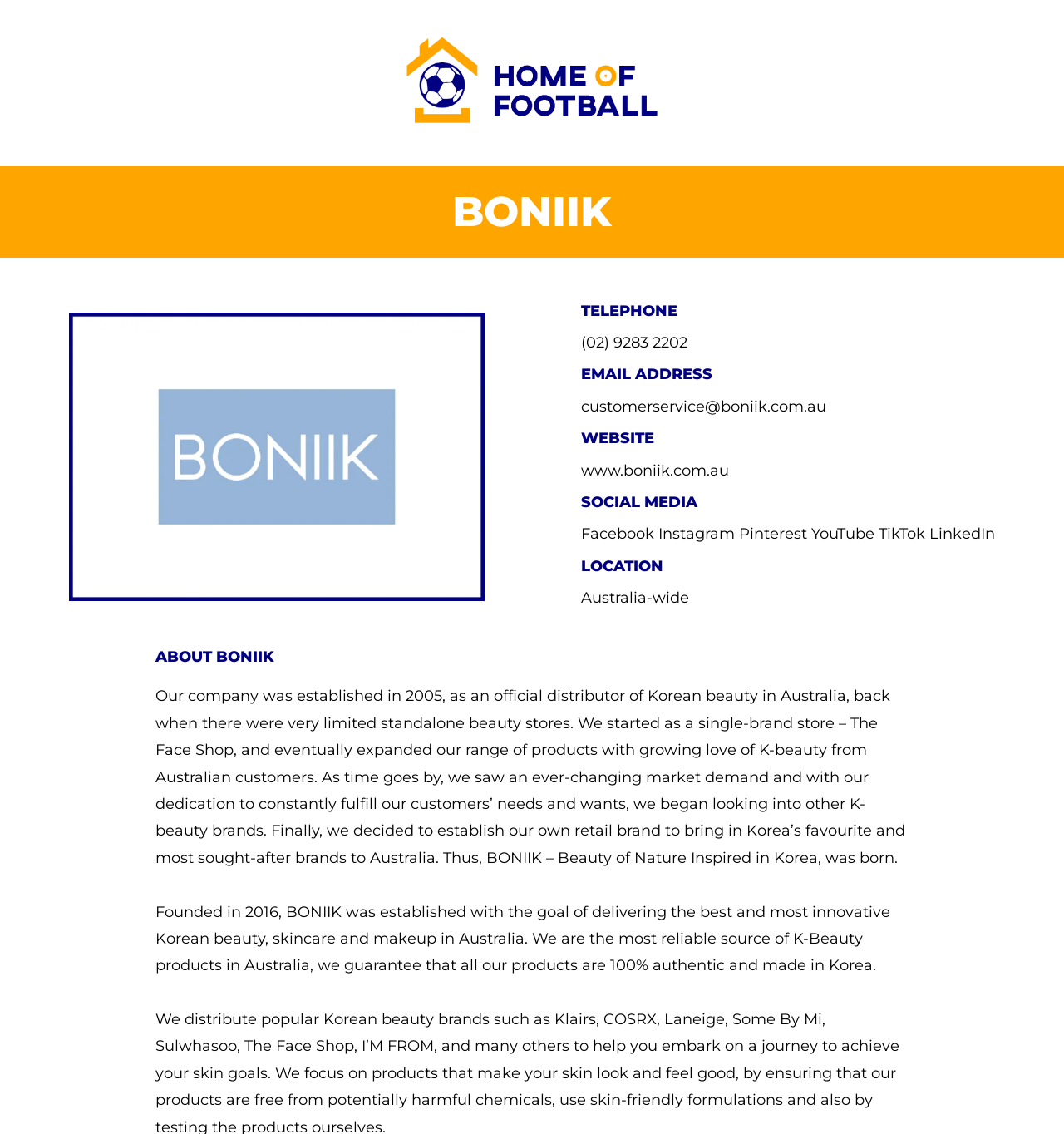Pinpoint the bounding box coordinates of the clickable element needed to complete the instruction: "Contact via phone". The coordinates should be provided as four float numbers between 0 and 1: [left, top, right, bottom].

[0.546, 0.294, 0.646, 0.31]